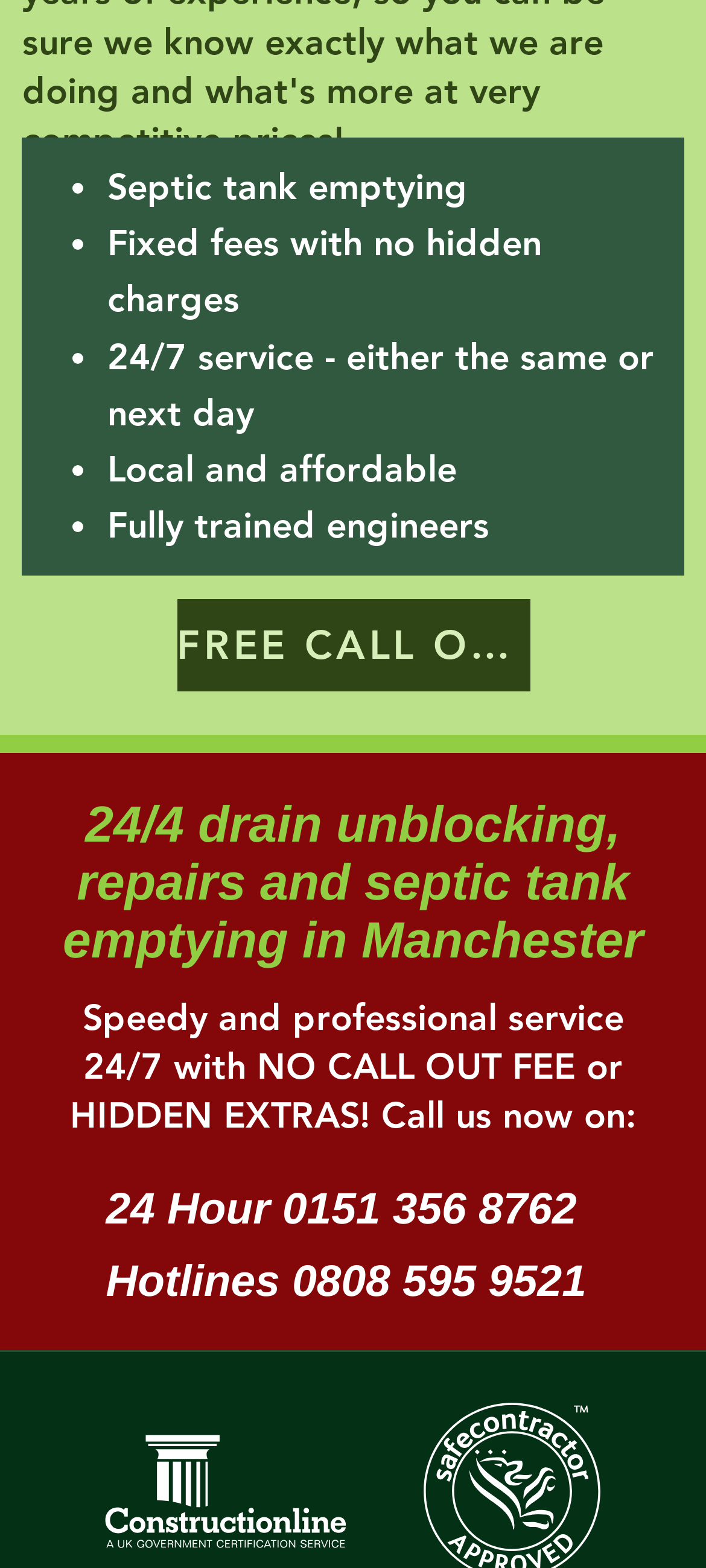Can you find the bounding box coordinates for the element to click on to achieve the instruction: "Follow on Linkedin"?

None